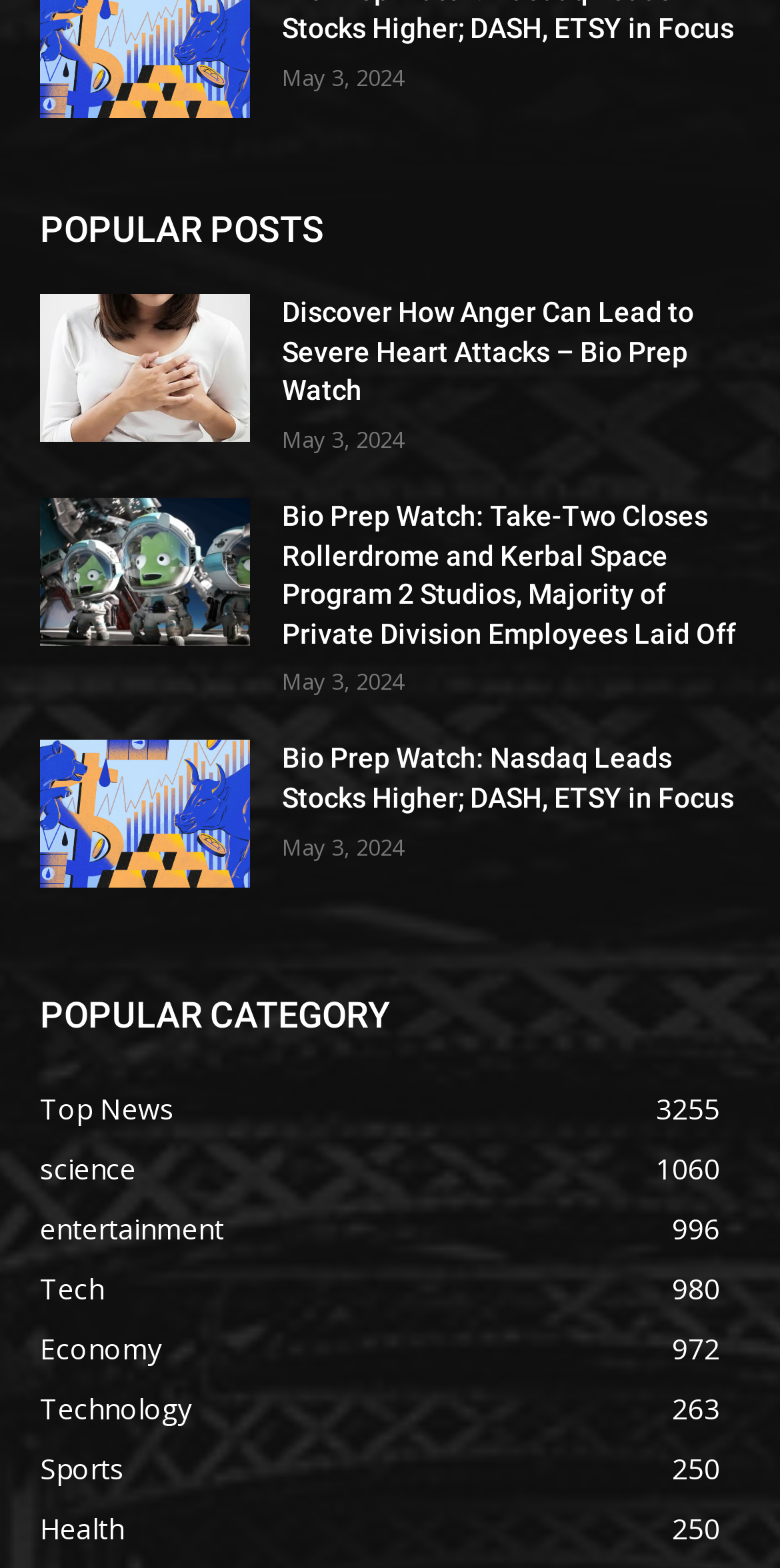Locate the bounding box coordinates of the element you need to click to accomplish the task described by this instruction: "Browse 'Top News' category".

[0.051, 0.695, 0.223, 0.719]